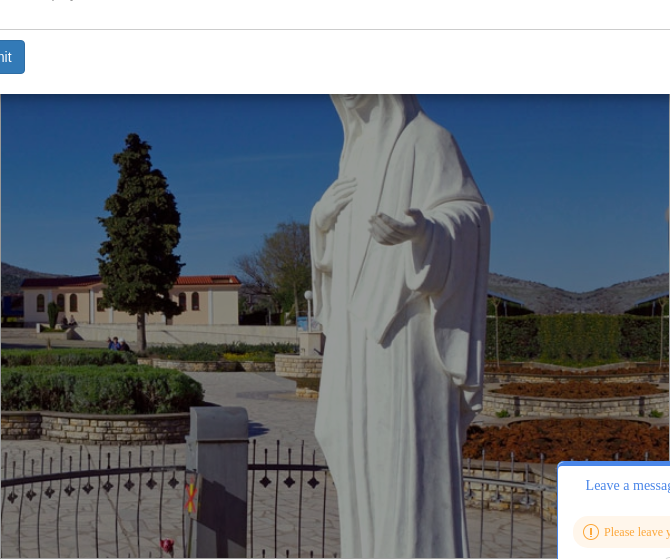What is the atmosphere of the surroundings?
Based on the screenshot, respond with a single word or phrase.

Peaceful and calming